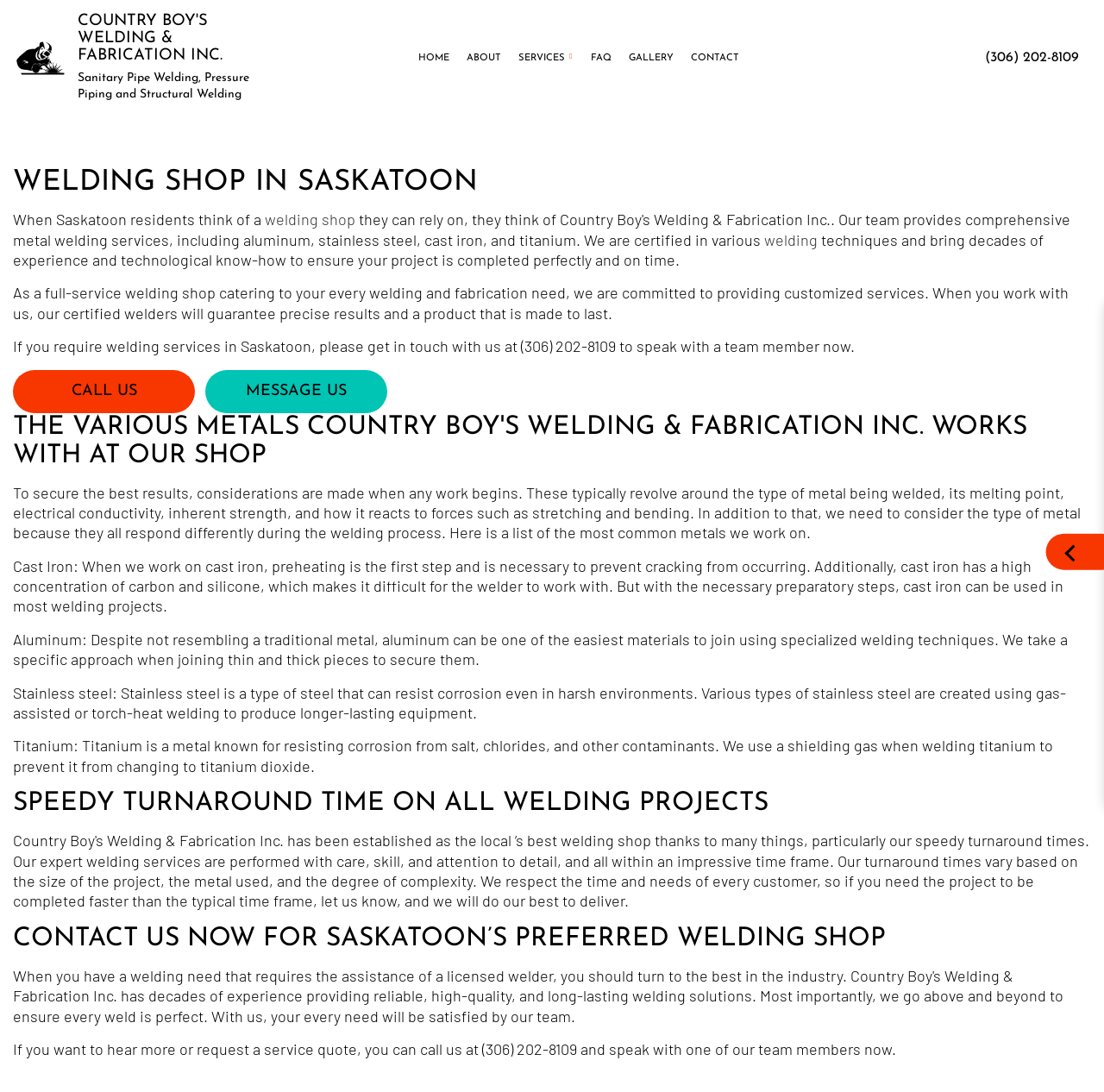Answer the question in one word or a short phrase:
What services does the welding shop offer?

Welding services, fabrication, equipment repairs, etc.